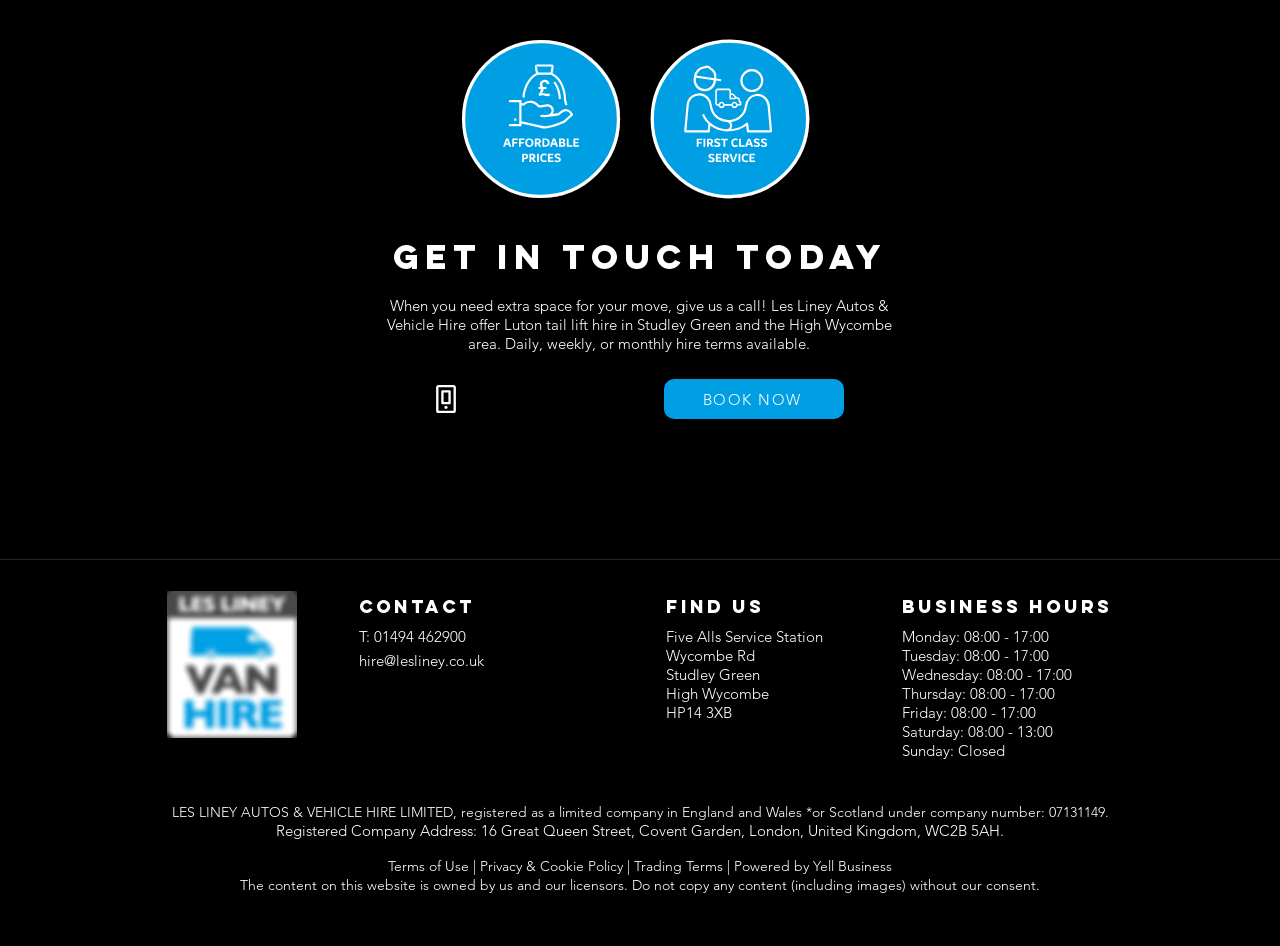Using the description "BOOK NOW", locate and provide the bounding box of the UI element.

[0.519, 0.401, 0.659, 0.443]